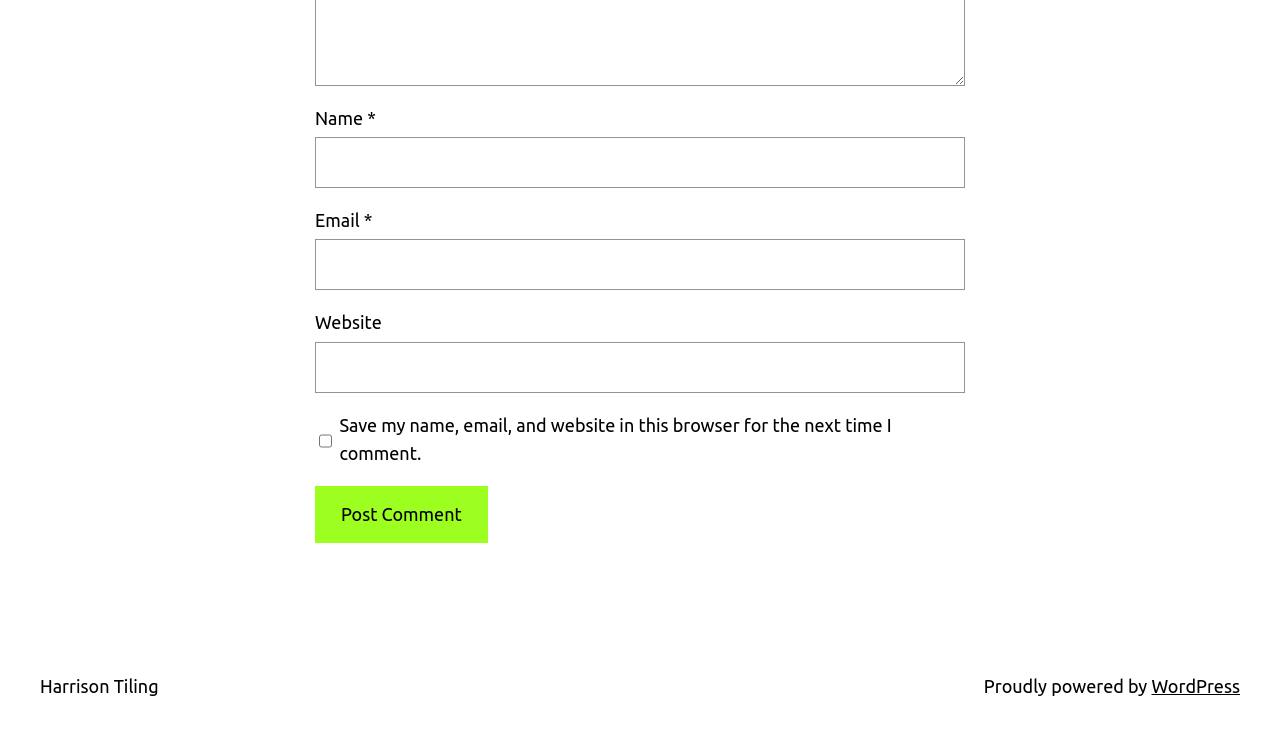What is the name of the website's content management system?
Please answer the question with as much detail and depth as you can.

The website's content management system is WordPress, as indicated by the link 'WordPress' located at the bottom of the page.